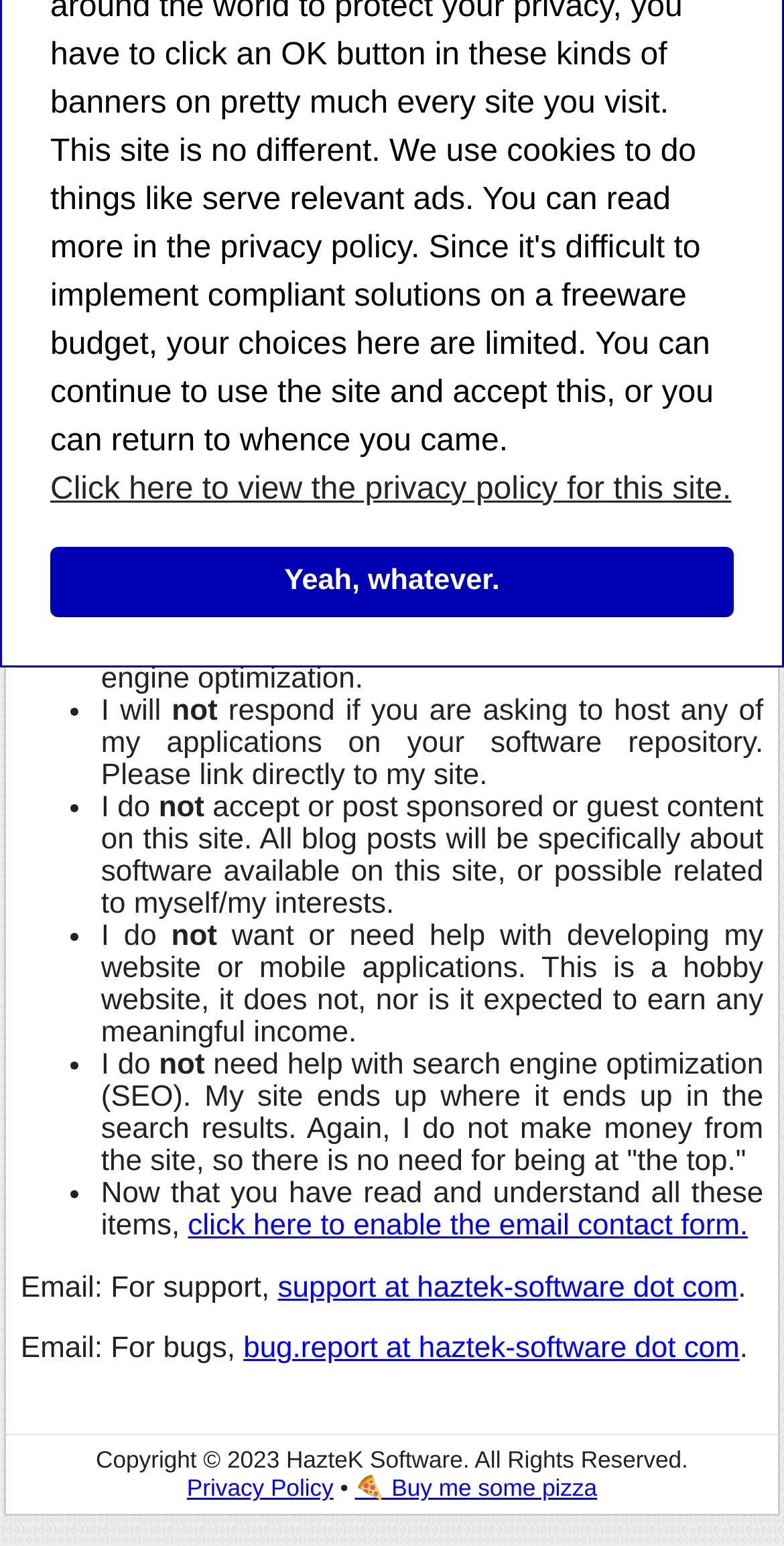Using the description: "alt="The Villa"", determine the UI element's bounding box coordinates. Ensure the coordinates are in the format of four float numbers between 0 and 1, i.e., [left, top, right, bottom].

None